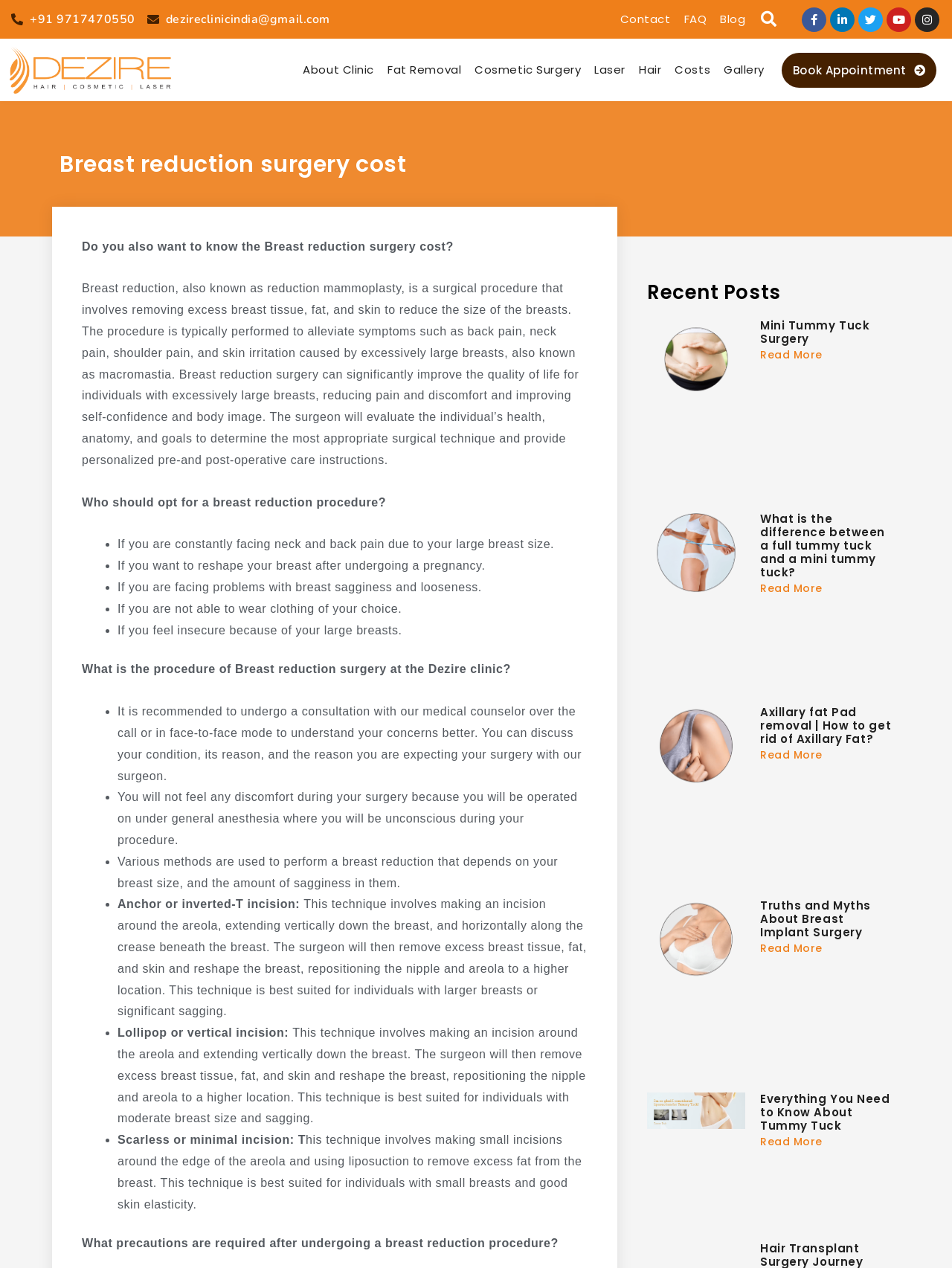What is the location of the Dezire clinic?
Can you provide an in-depth and detailed response to the question?

The webpage does not provide the location of the Dezire clinic, but it does provide contact information such as phone number and email address.